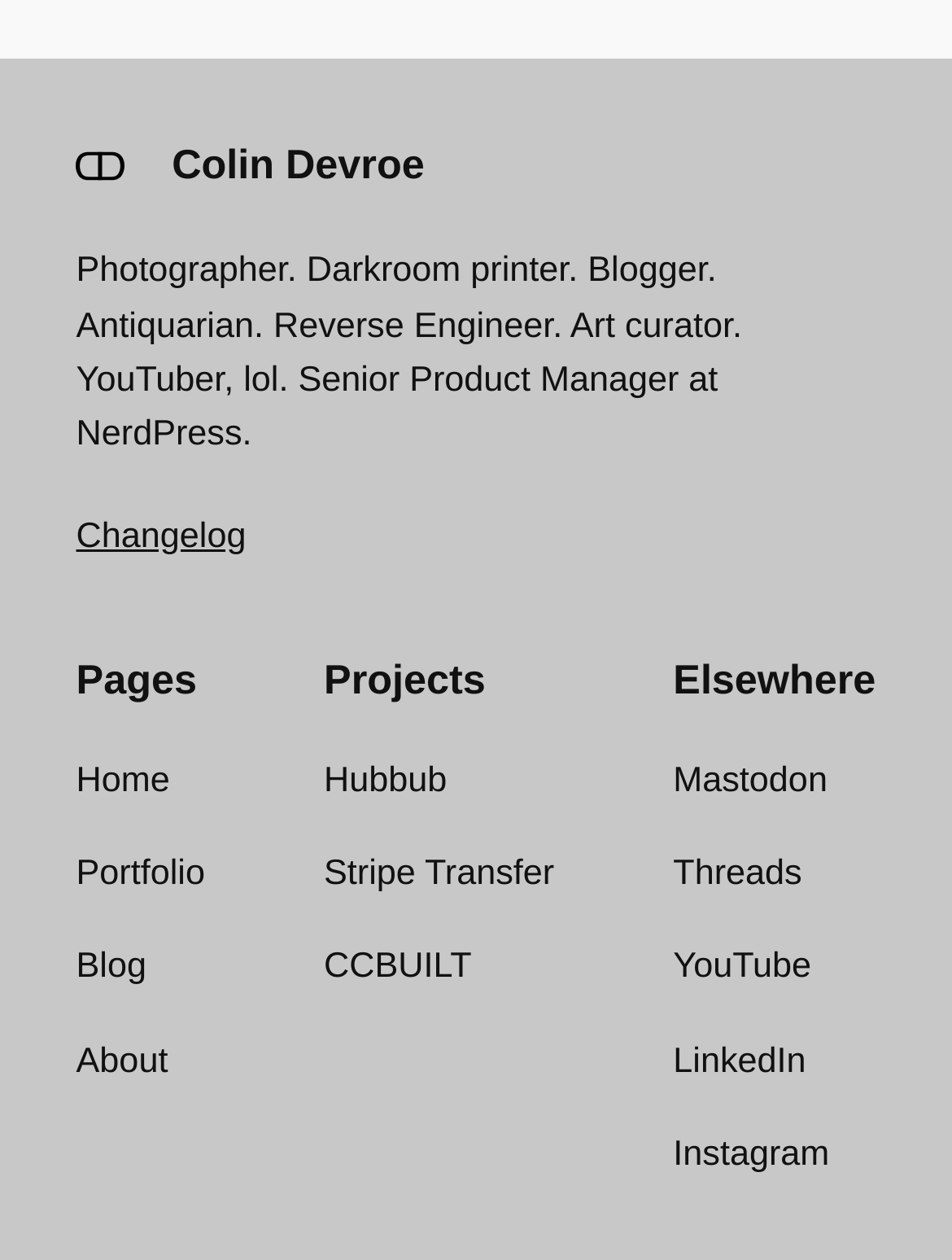Given the description Colin Devroe, predict the bounding box coordinates of the UI element. Ensure the coordinates are in the format (top-left x, top-left y, bottom-right x, bottom-right y) and all values are between 0 and 1.

[0.18, 0.112, 0.446, 0.149]